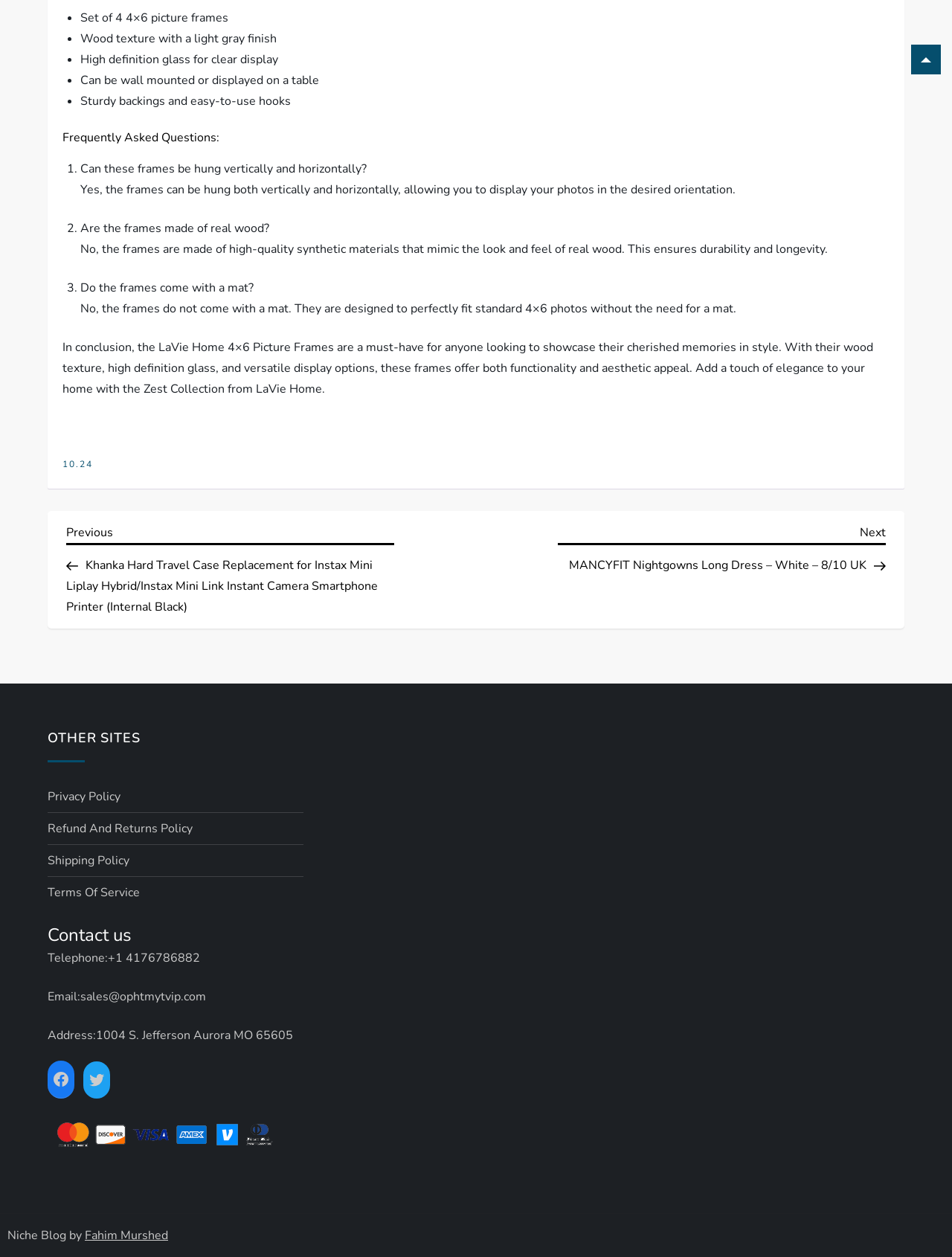Identify the bounding box for the given UI element using the description provided. Coordinates should be in the format (top-left x, top-left y, bottom-right x, bottom-right y) and must be between 0 and 1. Here is the description: 10.24

[0.066, 0.365, 0.098, 0.374]